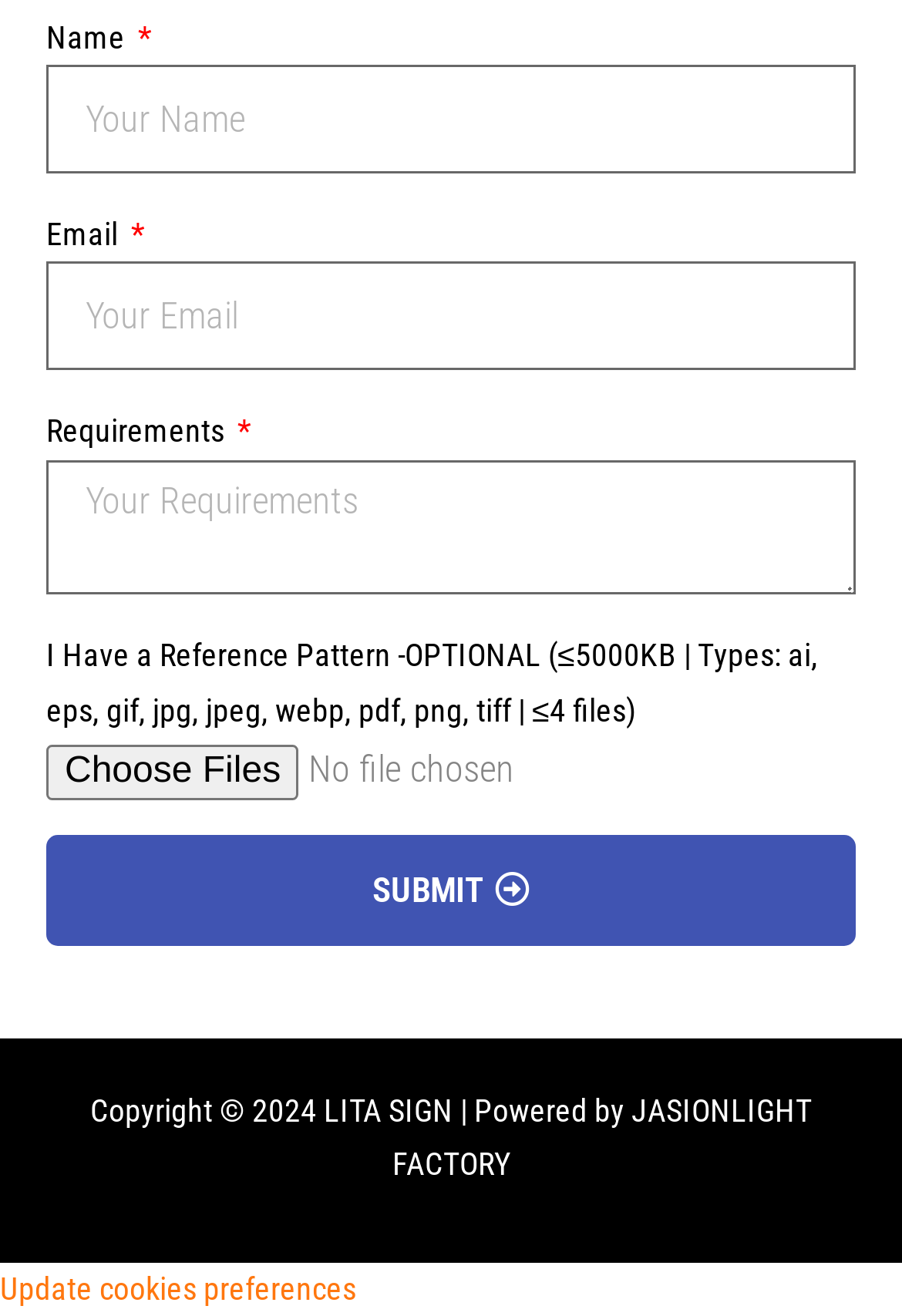Identify the bounding box of the UI element that matches this description: "Update cookies preferences".

[0.0, 0.964, 0.395, 0.992]